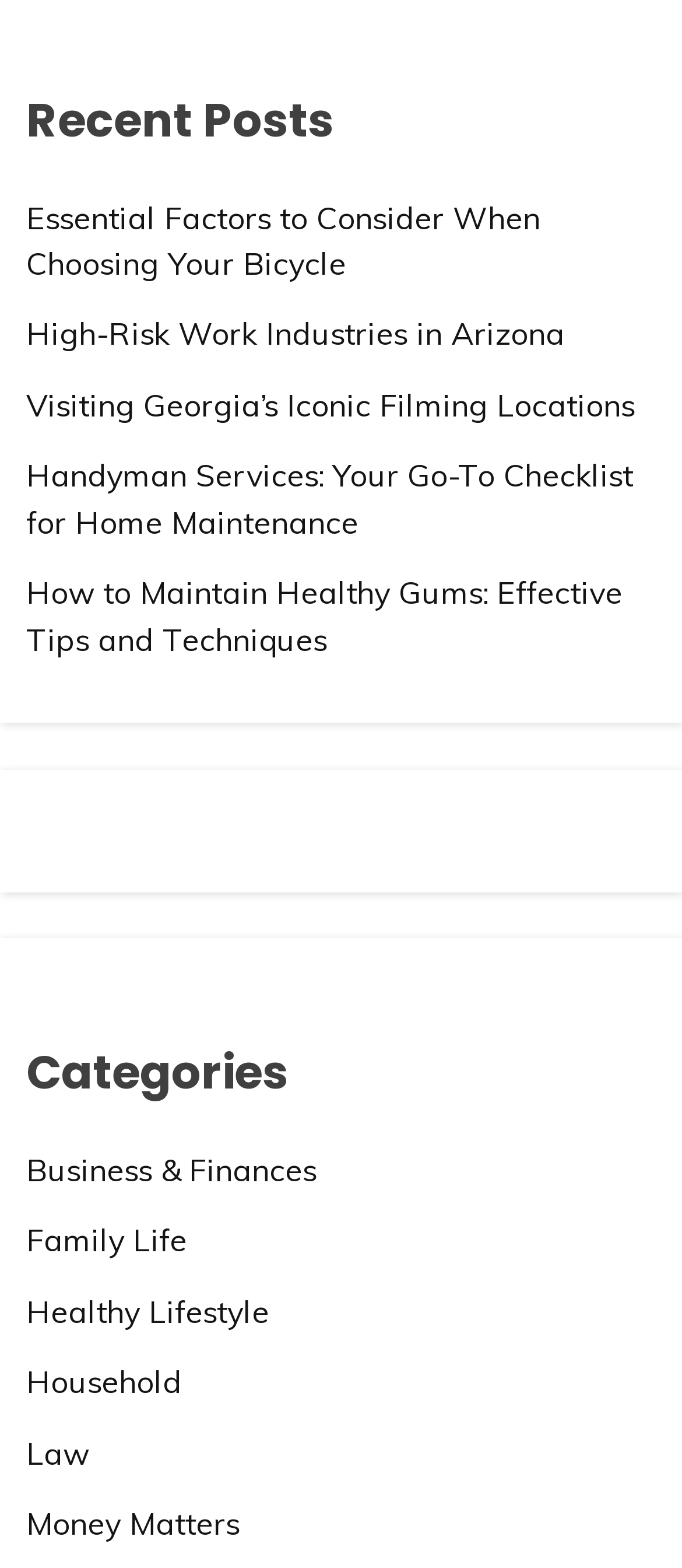How many posts are listed under 'Recent Posts'?
Please provide a single word or phrase in response based on the screenshot.

6